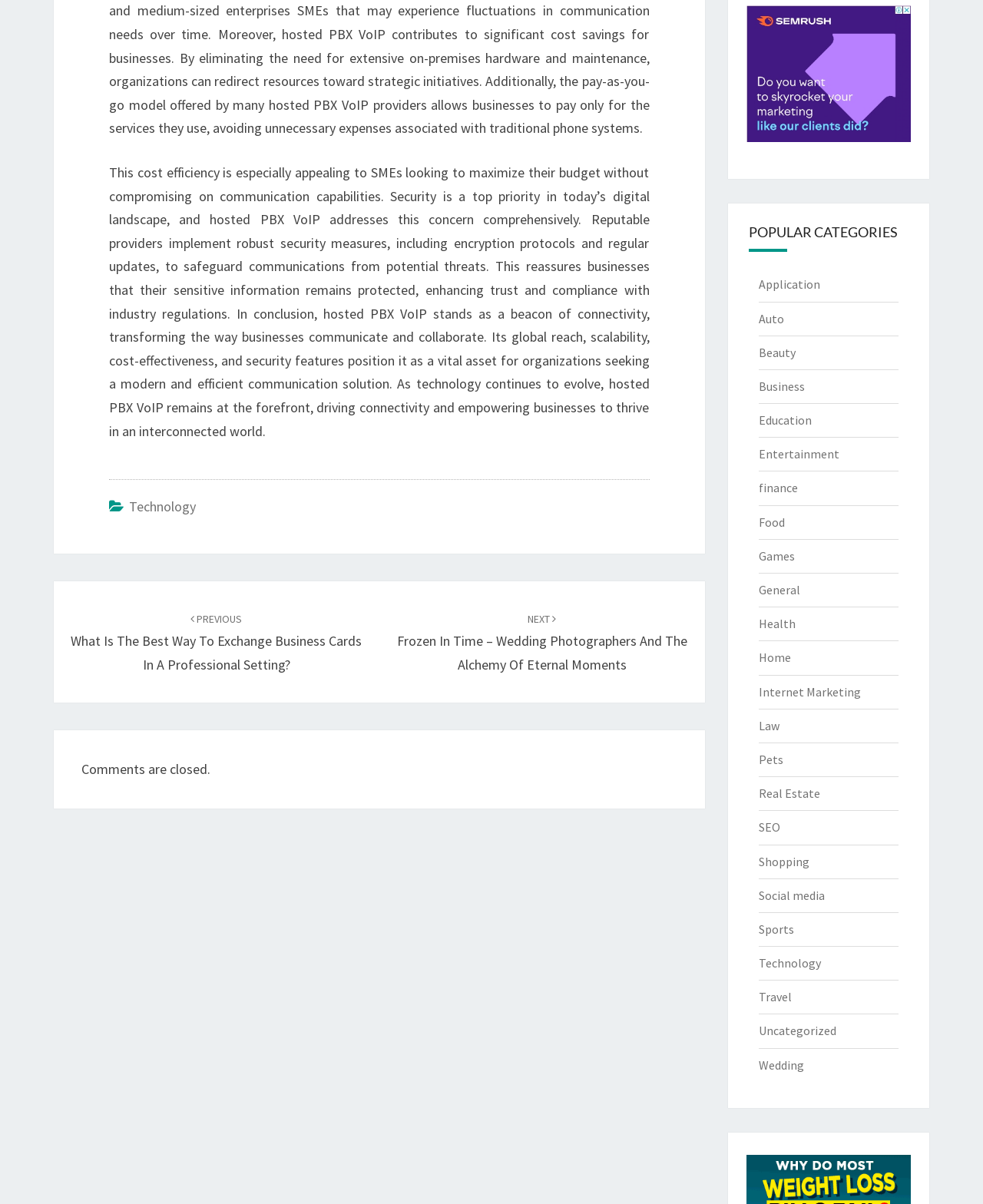Find the bounding box of the element with the following description: "Auto". The coordinates must be four float numbers between 0 and 1, formatted as [left, top, right, bottom].

[0.771, 0.258, 0.797, 0.271]